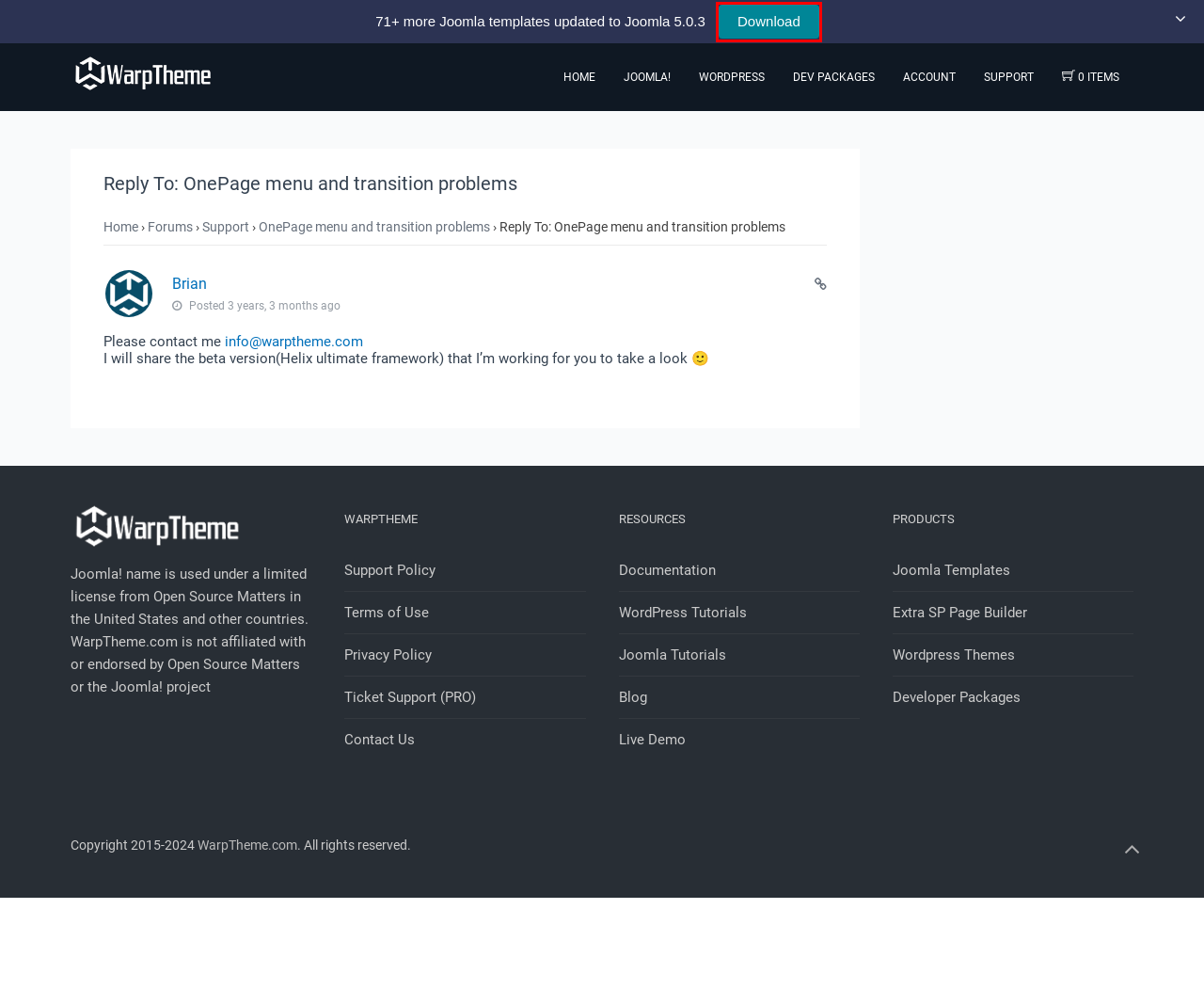You are presented with a screenshot of a webpage with a red bounding box. Select the webpage description that most closely matches the new webpage after clicking the element inside the red bounding box. The options are:
A. Free Joomla Template and Free Wordpress Theme
B. Have a question? Tell us!
C. Terms and conditions • WarpTheme
D. Extra Addons Pagebuilder • WarpTheme
E. Developer Package - Access to all WarpTheme products
F. Responsive Free Joomla Templates and Premium Joomla Templates
G. Support • WarpTheme
H. Free Wordpress Themes and Premium WordPress Themes

F